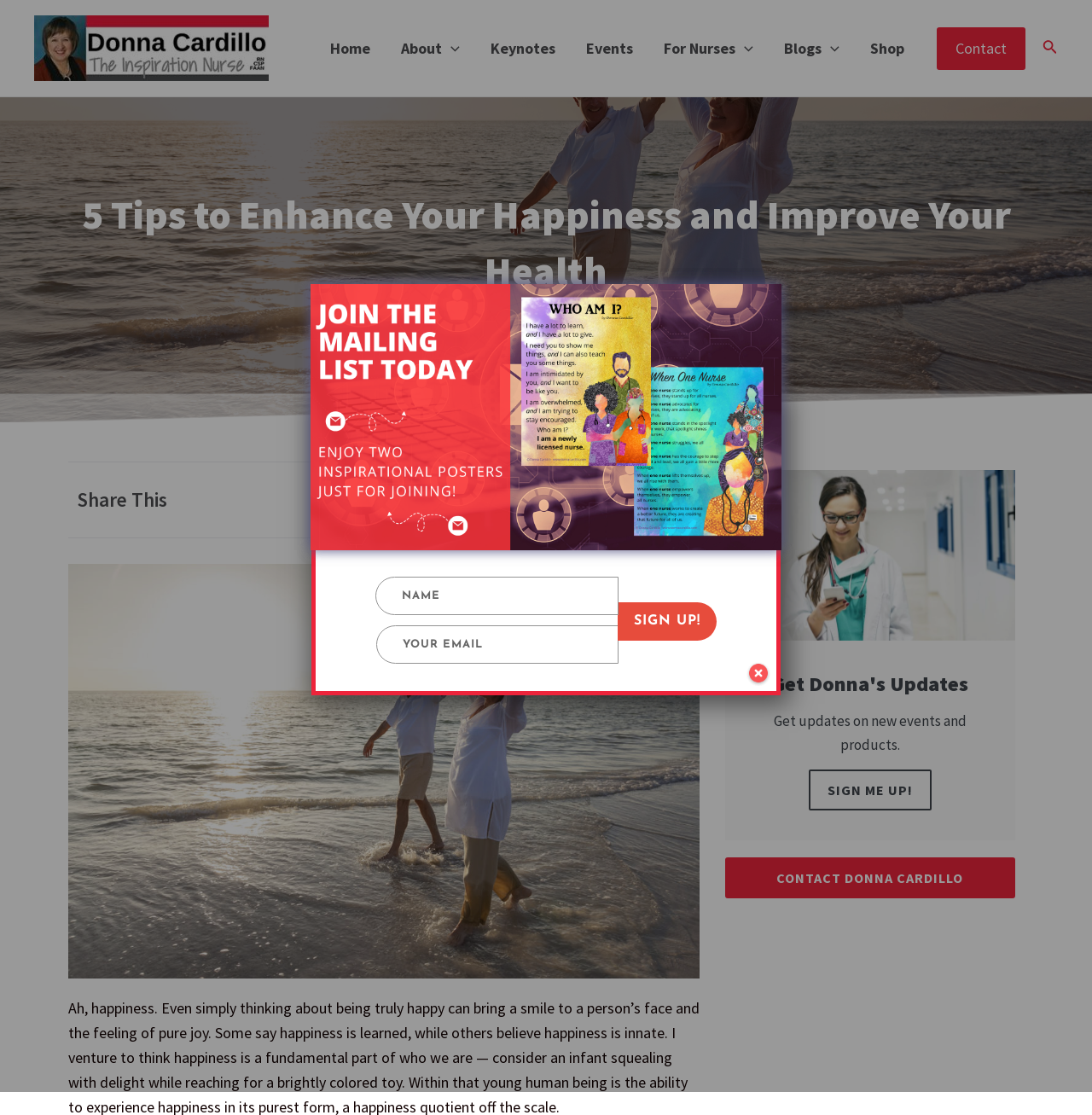Using details from the image, please answer the following question comprehensively:
What is the topic of the main content of this webpage?

The topic of the main content of this webpage is happiness and health, as indicated by the heading '5 Tips to Enhance Your Happiness and Improve Your Health' and the link 'Enhance Your Happiness and Improve Your Health'.